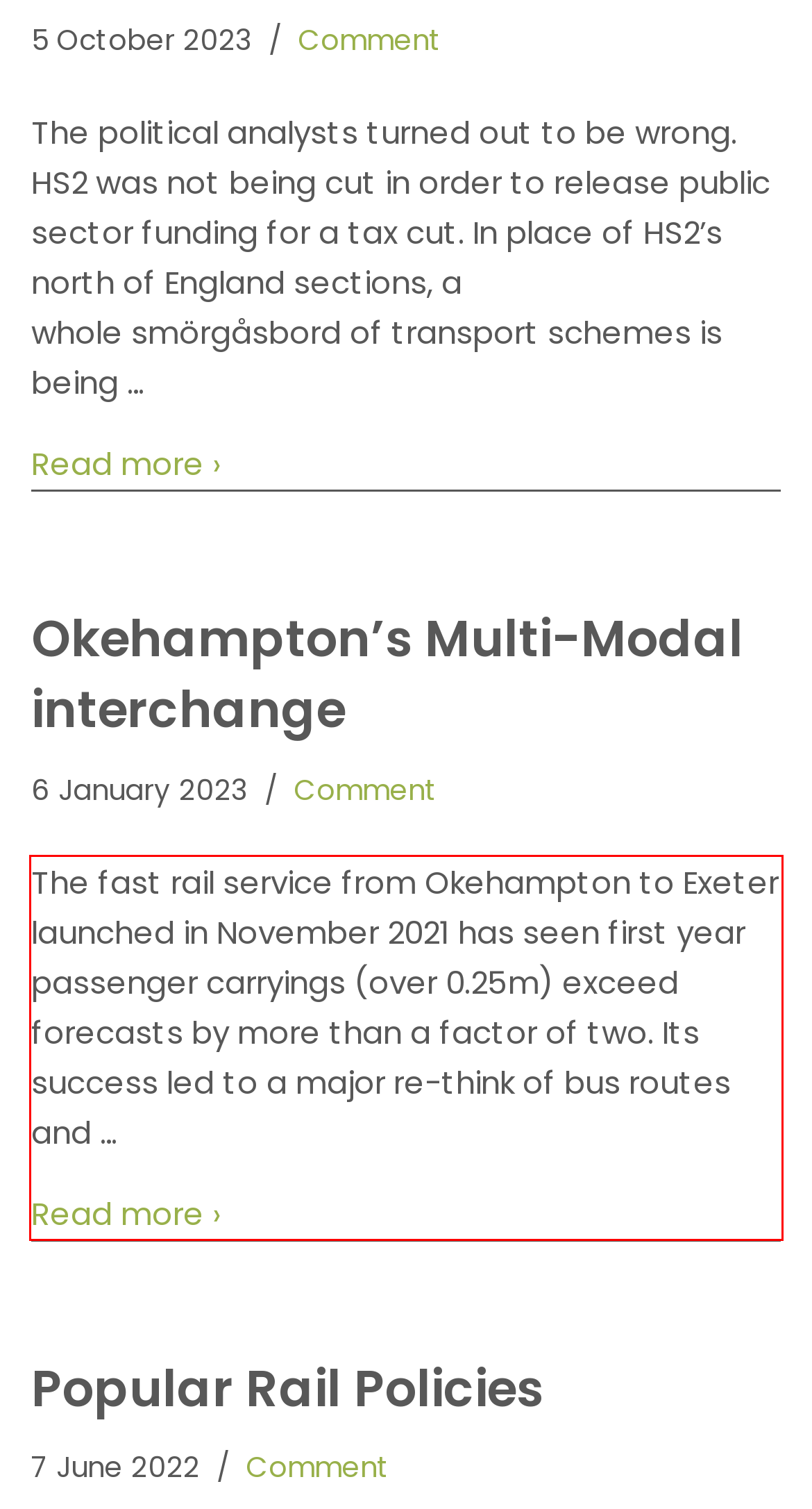You are given a screenshot with a red rectangle. Identify and extract the text within this red bounding box using OCR.

The fast rail service from Okehampton to Exeter launched in November 2021 has seen first year passenger carryings (over 0.25m) exceed forecasts by more than a factor of two. Its success led to a major re-think of bus routes and … Read more › “Okehampton’s Multi-Modal interchange”